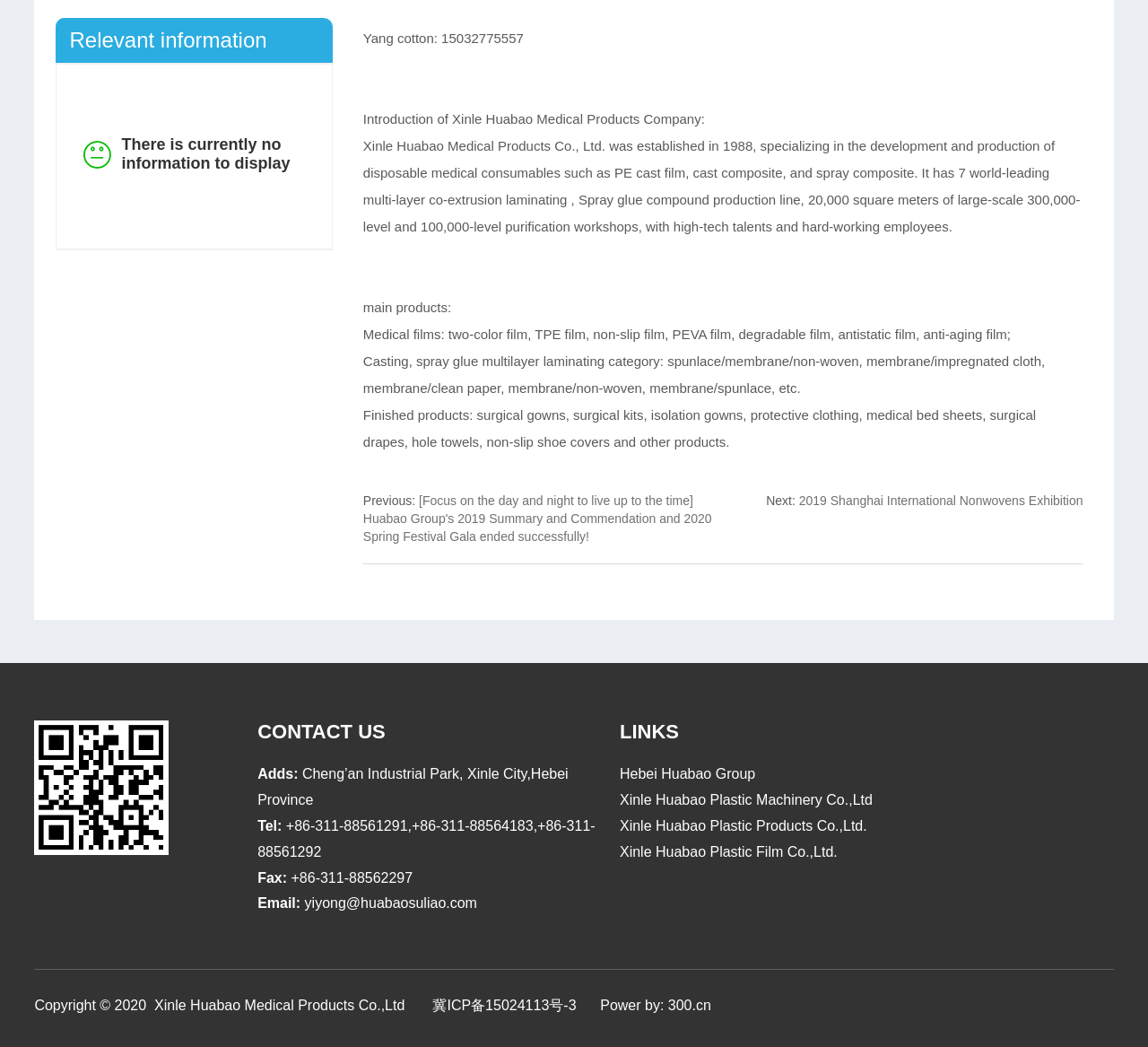How many phone numbers are listed on the webpage?
Offer a detailed and full explanation in response to the question.

The phone numbers can be found in the contact us section of the webpage, which lists '+86-311-88561291,', '+86-311-88564183', and '+86-311-88561292'.